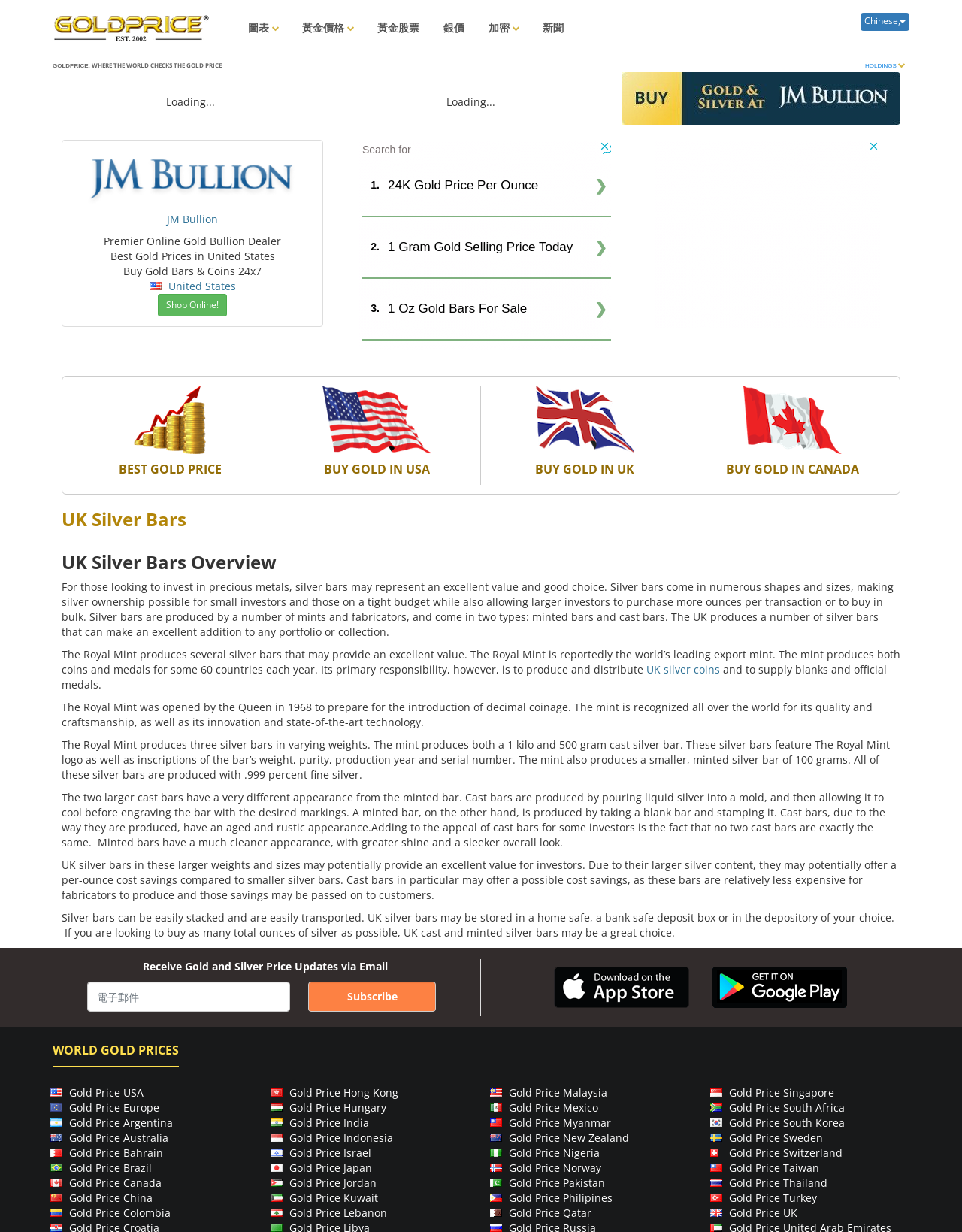Locate the bounding box coordinates of the region to be clicked to comply with the following instruction: "Click the 'Gold Price USA' link". The coordinates must be four float numbers between 0 and 1, in the form [left, top, right, bottom].

[0.052, 0.881, 0.149, 0.893]